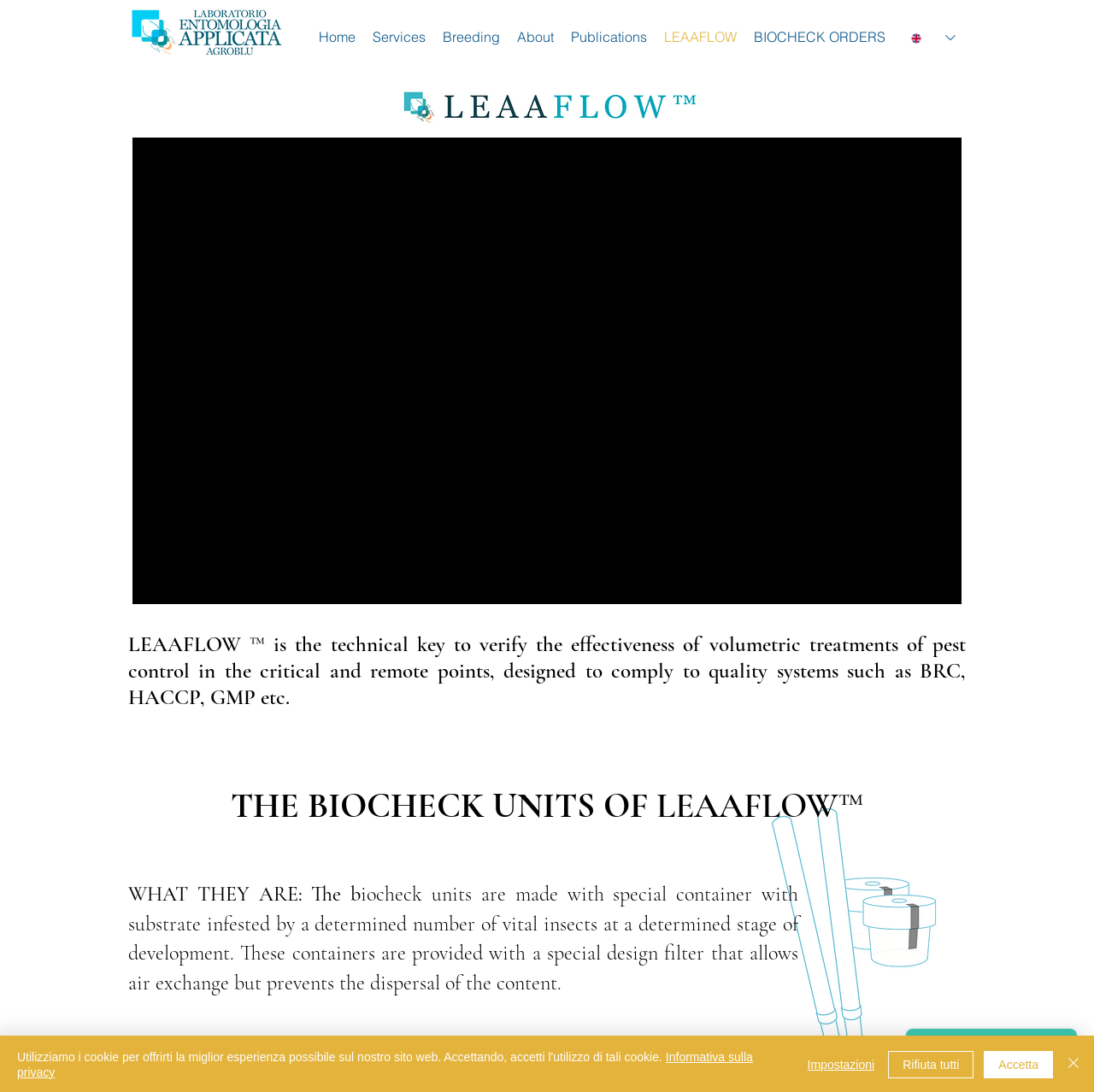What is the image on the top-left corner?
Use the information from the screenshot to give a comprehensive response to the question.

The image on the top-left corner is a logo or graphic element with the text 'PastedGraphic-2 SFONDO LOW' and has a bounding box with coordinates [0.117, 0.009, 0.259, 0.051].